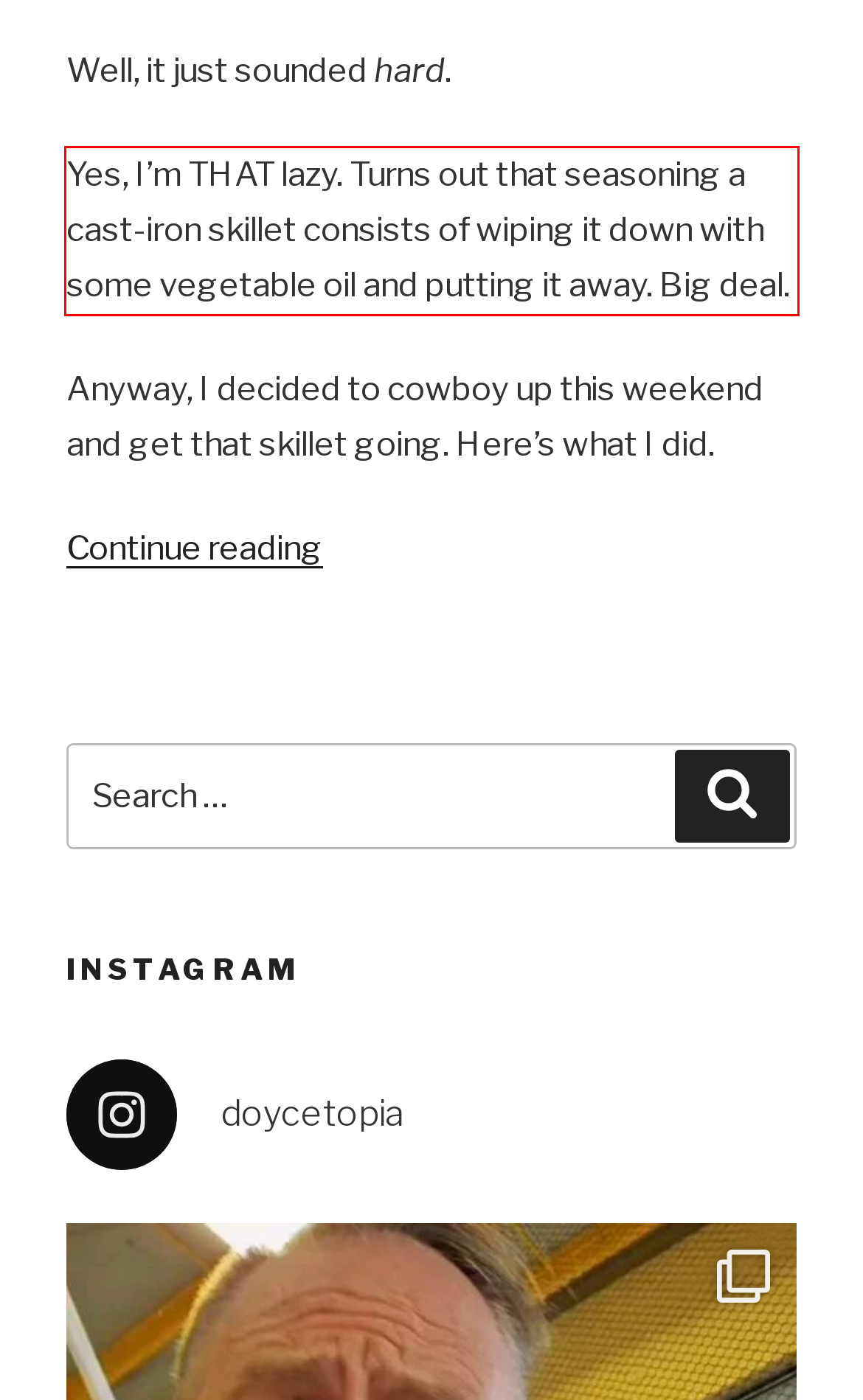Using the provided webpage screenshot, identify and read the text within the red rectangle bounding box.

Yes, I’m THAT lazy. Turns out that seasoning a cast-iron skillet consists of wiping it down with some vegetable oil and putting it away. Big deal.